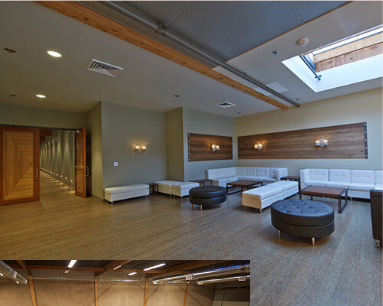What is the purpose of the subtle lighting fixtures?
Answer with a single word or short phrase according to what you see in the image.

To create a serene ambiance